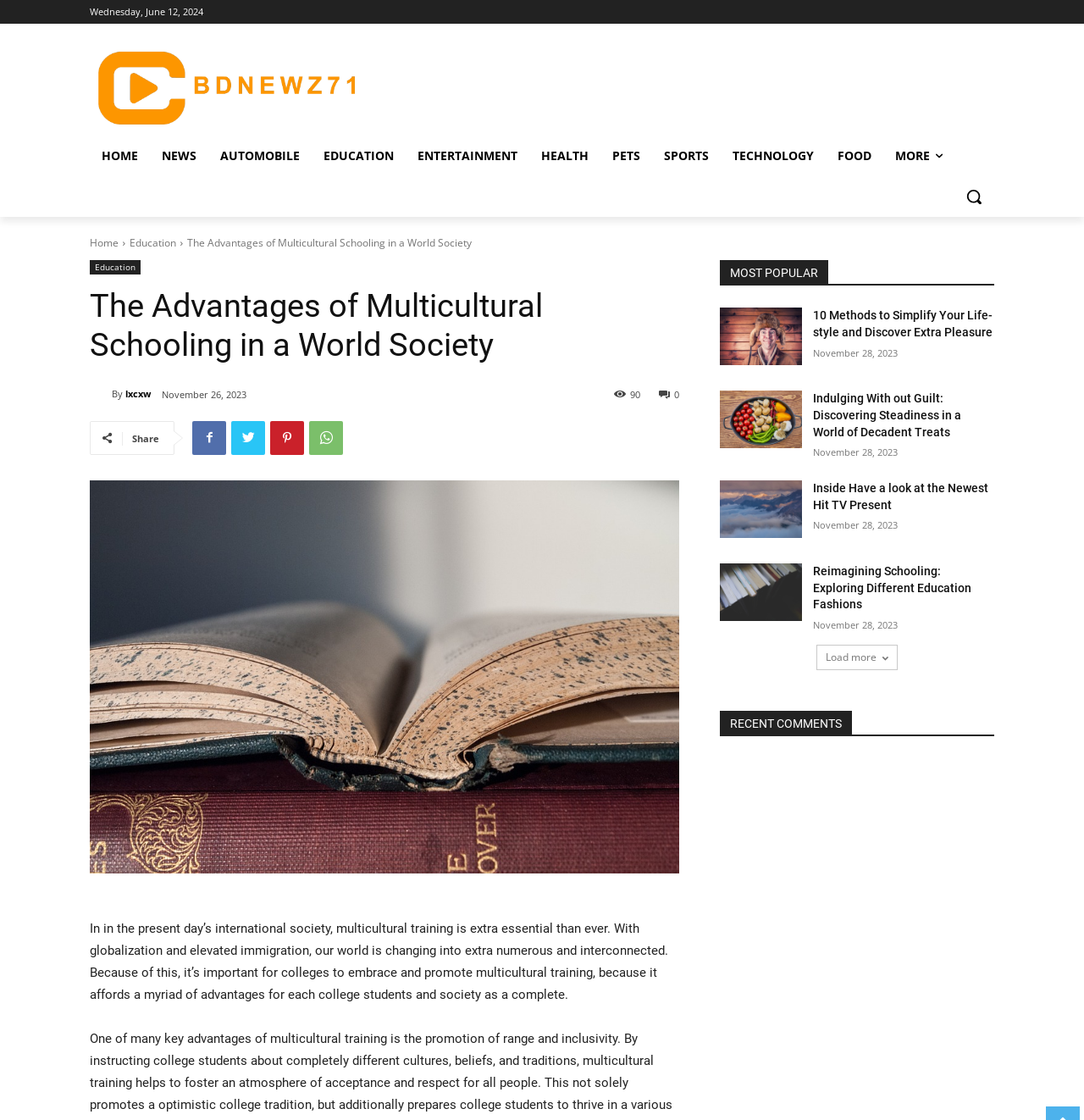Based on the provided description, "More", find the bounding box of the corresponding UI element in the screenshot.

[0.815, 0.121, 0.88, 0.158]